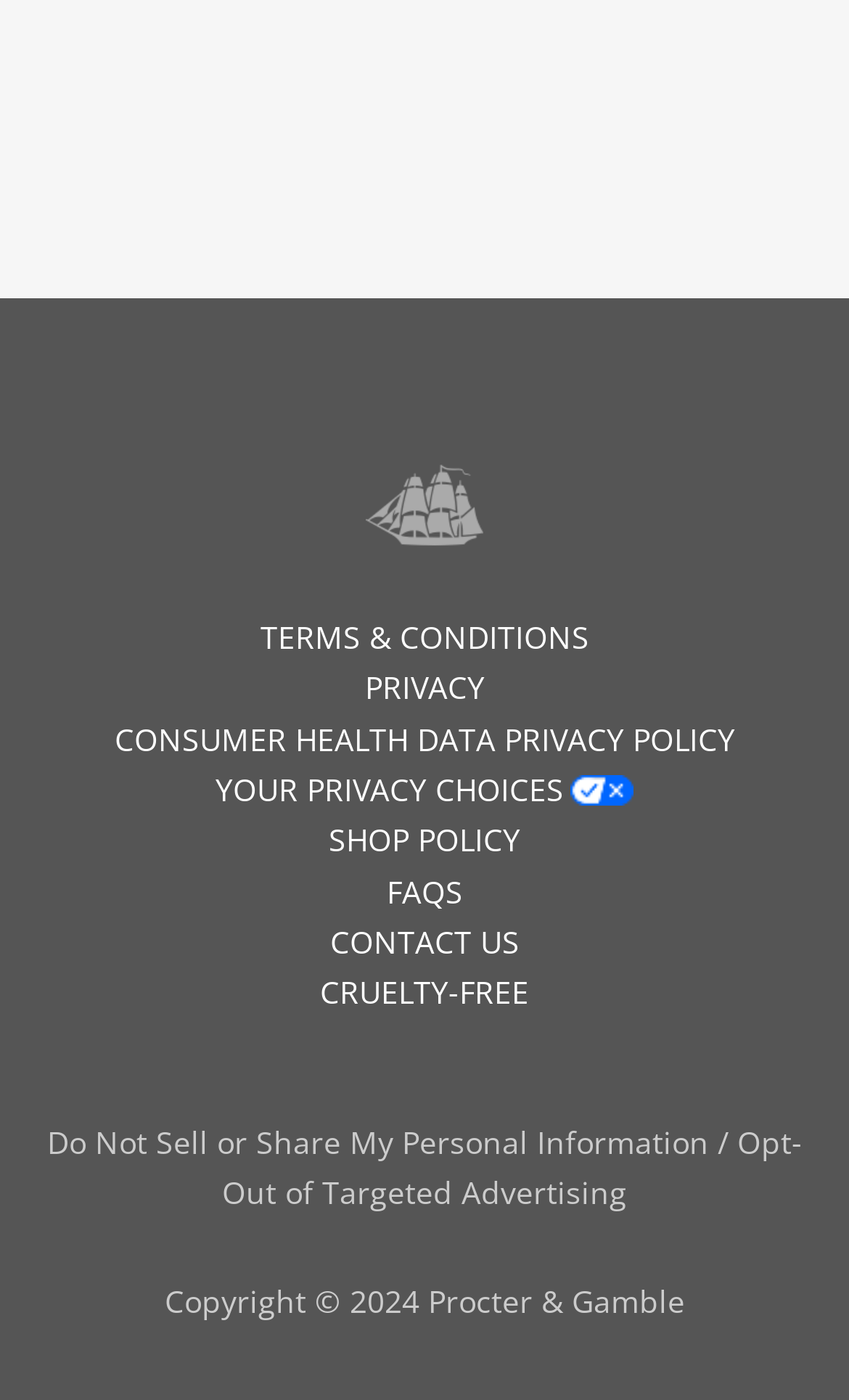Given the description "Consumer Health Data Privacy Policy", provide the bounding box coordinates of the corresponding UI element.

[0.064, 0.51, 0.936, 0.546]